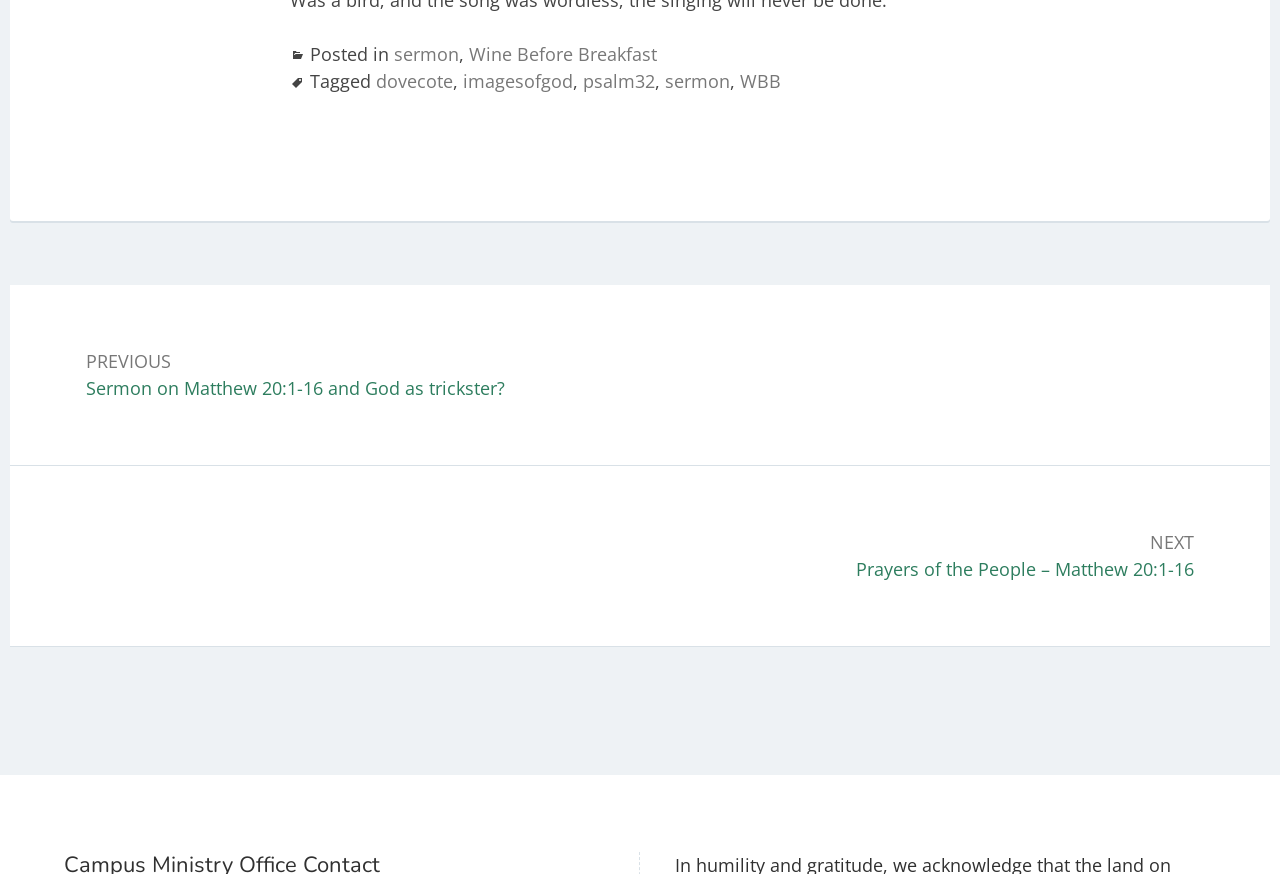Can you specify the bounding box coordinates for the region that should be clicked to fulfill this instruction: "Click on 'dovecote' tag".

[0.294, 0.079, 0.354, 0.106]